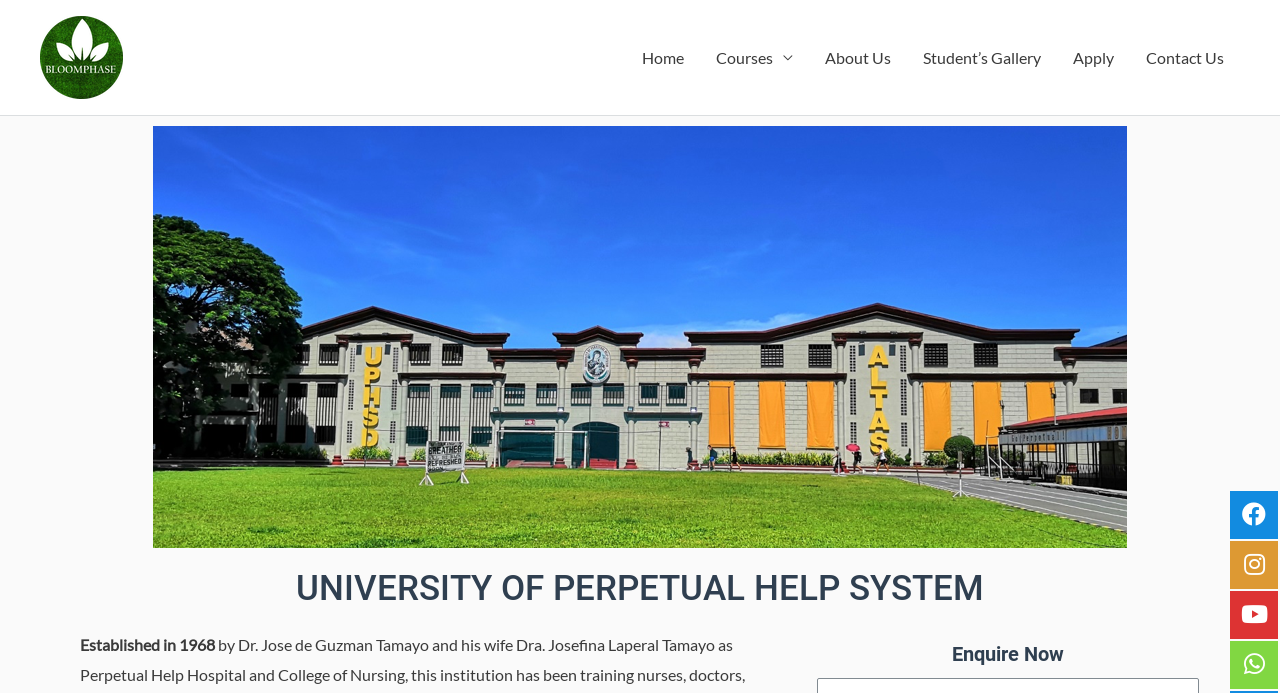What is the name of the university?
Refer to the image and provide a one-word or short phrase answer.

University of Perpetual Help